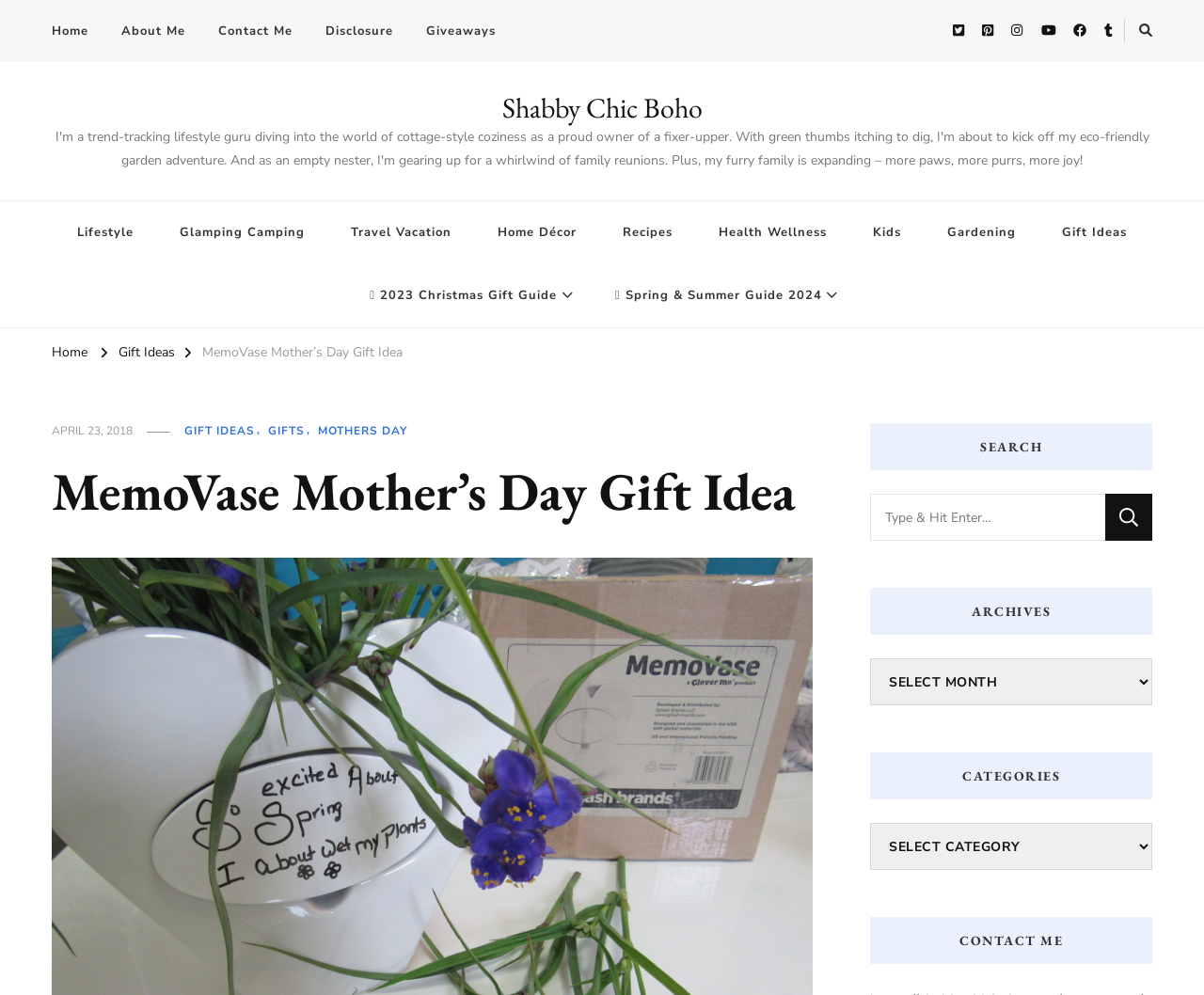Pinpoint the bounding box coordinates of the area that must be clicked to complete this instruction: "Contact the author".

[0.723, 0.922, 0.957, 0.969]